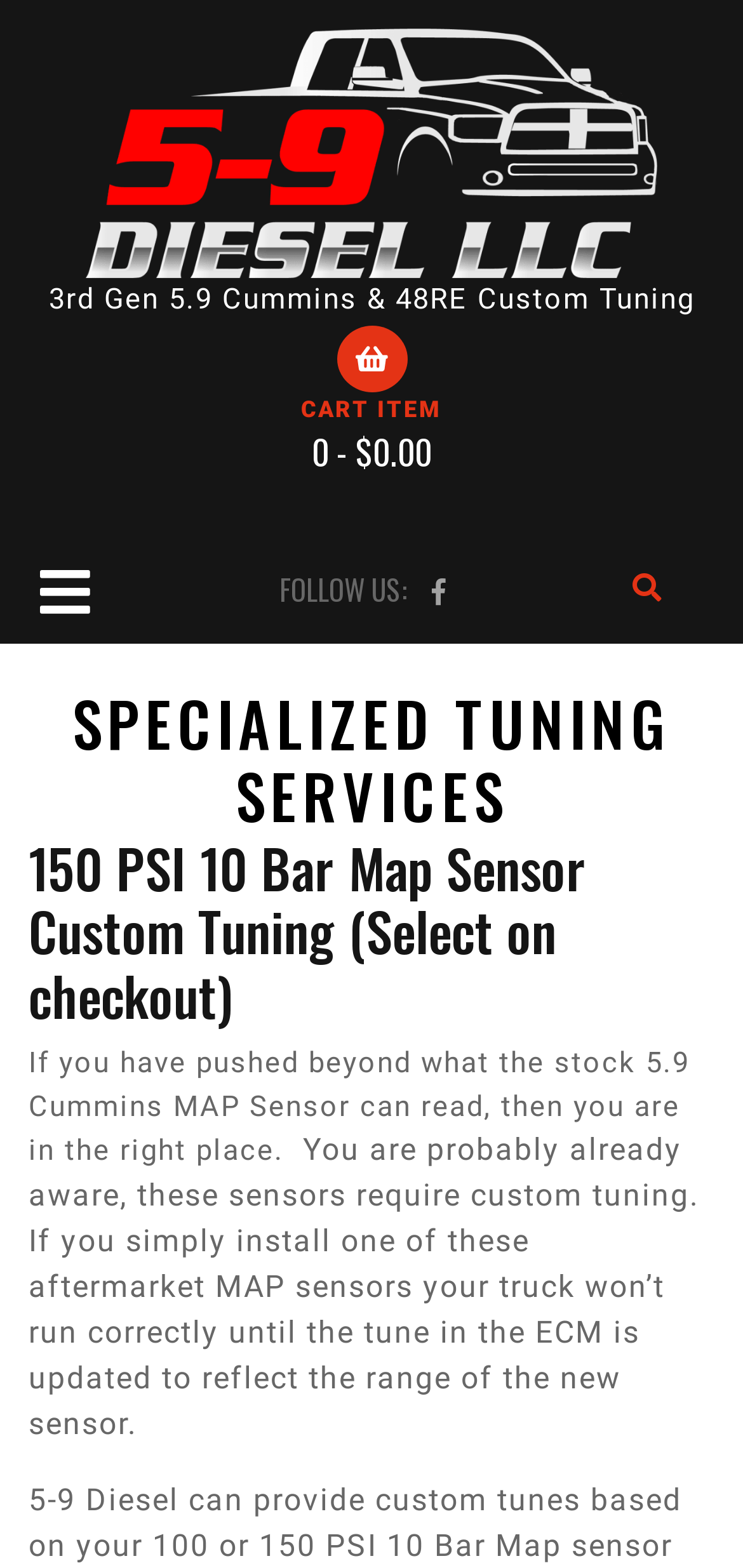Using the description: "Open Button", determine the UI element's bounding box coordinates. Ensure the coordinates are in the format of four float numbers between 0 and 1, i.e., [left, top, right, bottom].

[0.038, 0.346, 0.136, 0.404]